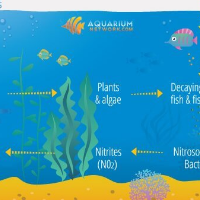What do plants and algae contribute to?
Based on the visual content, answer with a single word or a brief phrase.

The nitrogen cycle